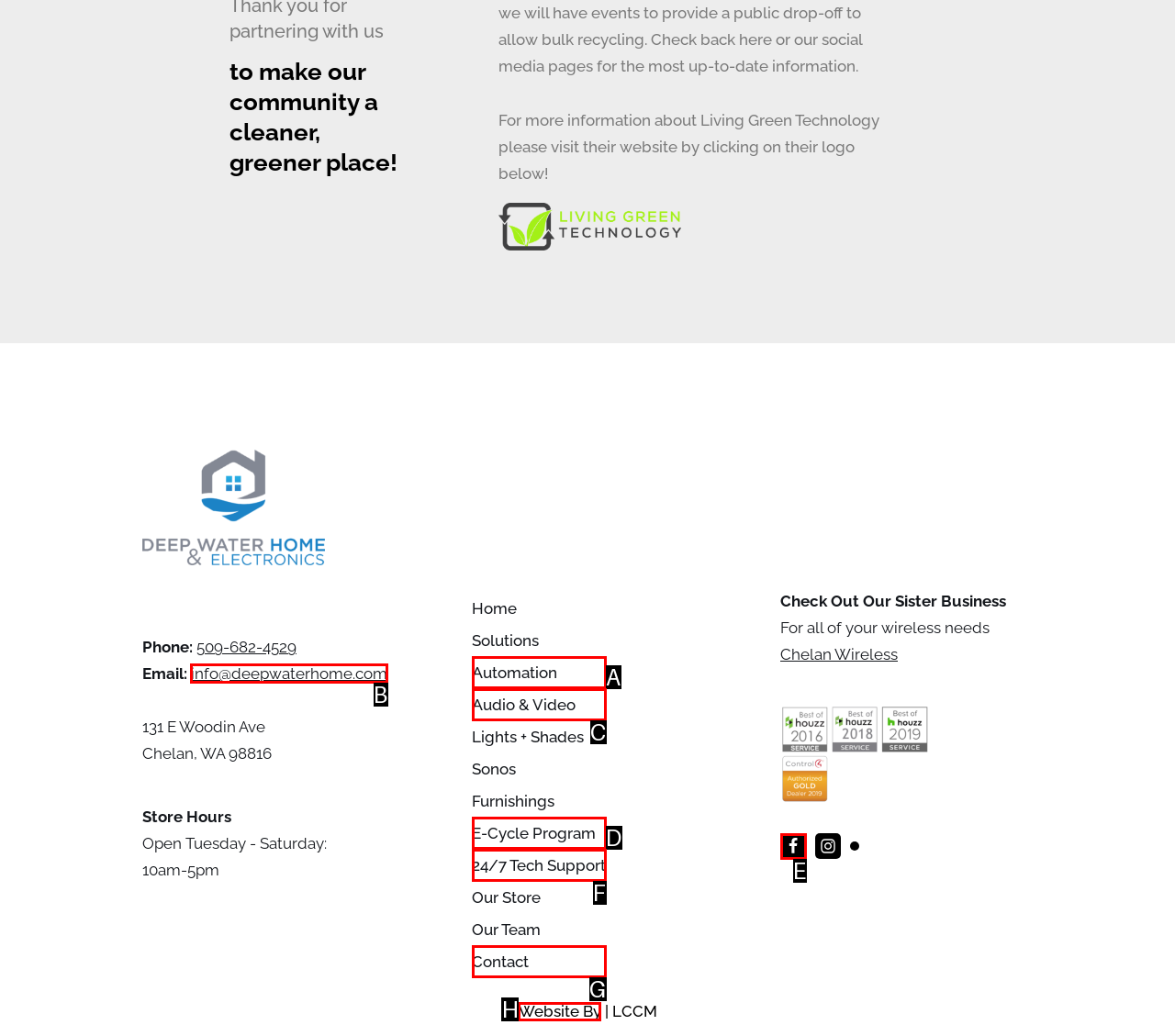Identify the correct choice to execute this task: Click on HOME
Respond with the letter corresponding to the right option from the available choices.

None